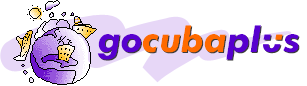What is the purpose of the travel platform?
Please provide an in-depth and detailed response to the question.

The caption states that the travel platform 'gocubaplus' is dedicated to discovering the beauty and culture of Cuba, implying that the purpose of the platform is to facilitate the exploration and appreciation of Cuba's diverse offerings.